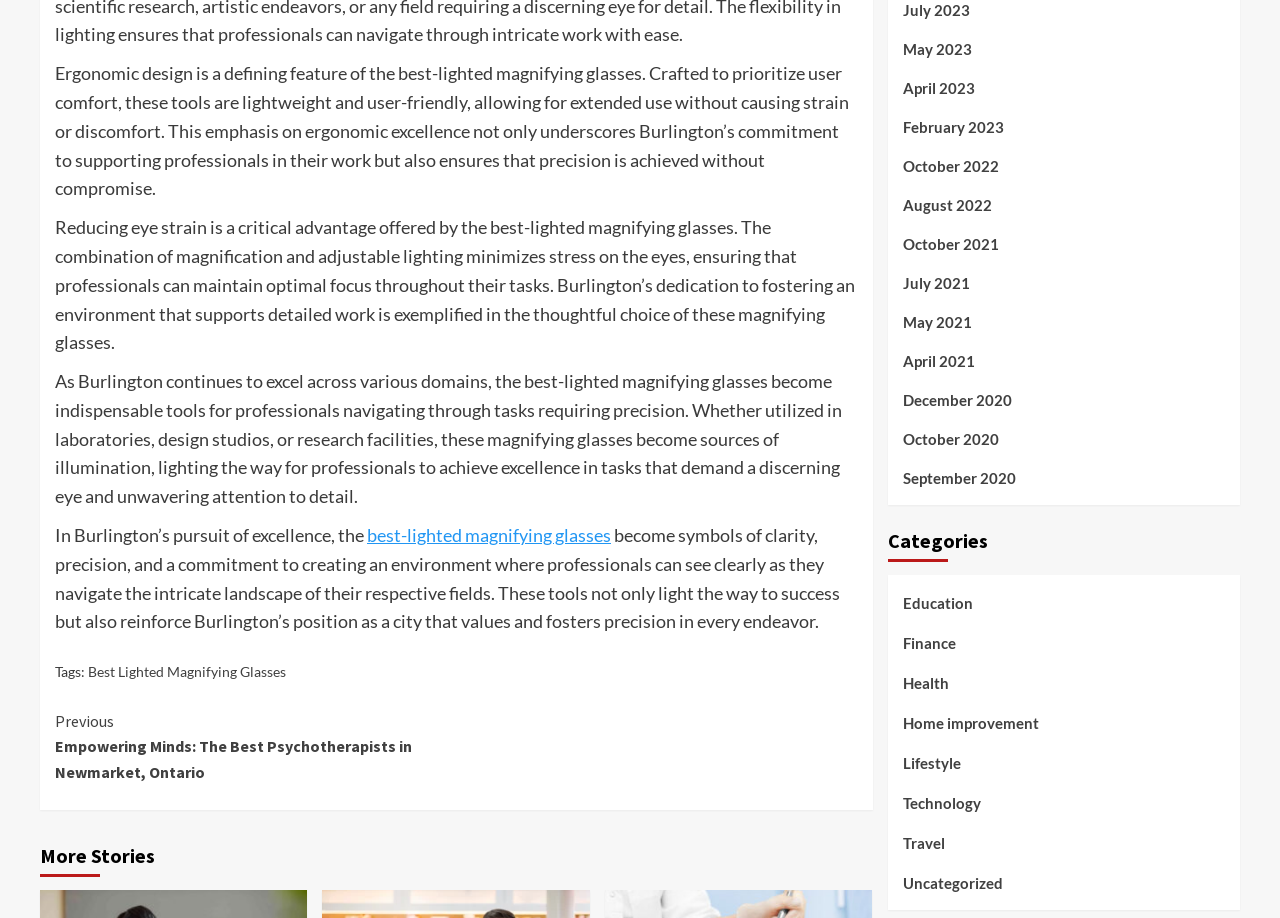Please determine the bounding box coordinates for the UI element described here. Use the format (top-left x, top-left y, bottom-right x, bottom-right y) with values bounded between 0 and 1: best-lighted magnifying glasses

[0.287, 0.571, 0.477, 0.595]